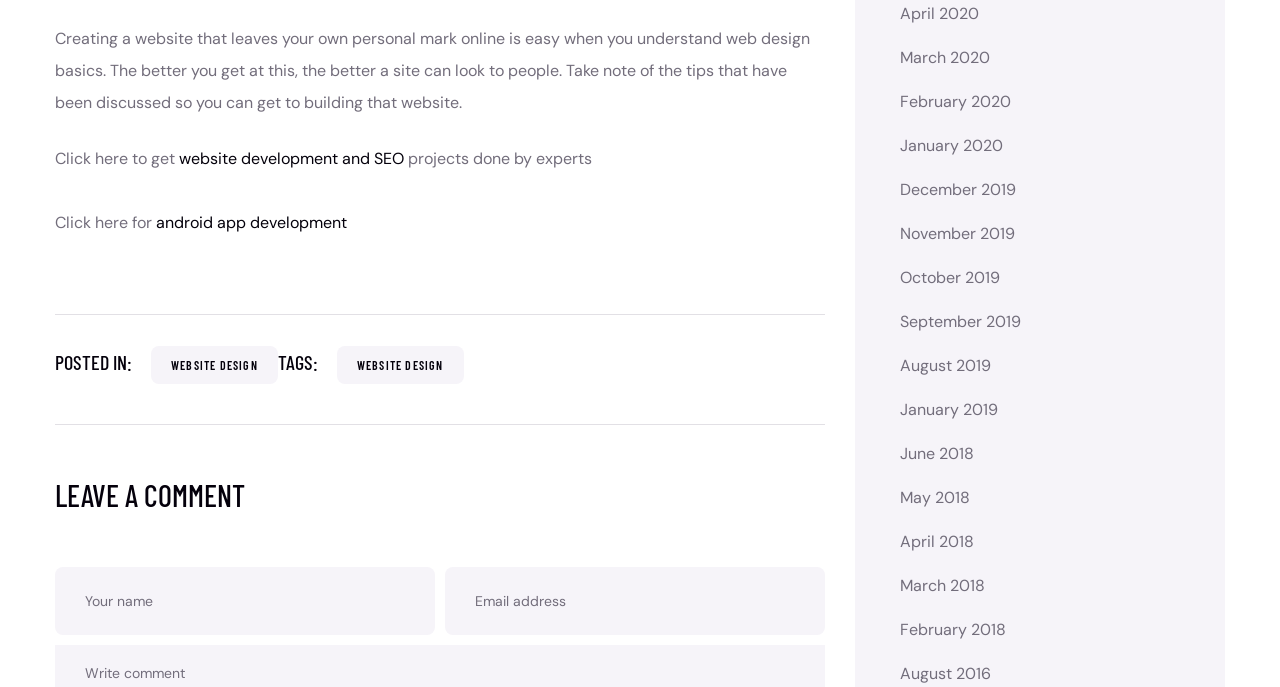Please specify the bounding box coordinates of the area that should be clicked to accomplish the following instruction: "Click to explore android app development". The coordinates should consist of four float numbers between 0 and 1, i.e., [left, top, right, bottom].

[0.122, 0.309, 0.271, 0.339]